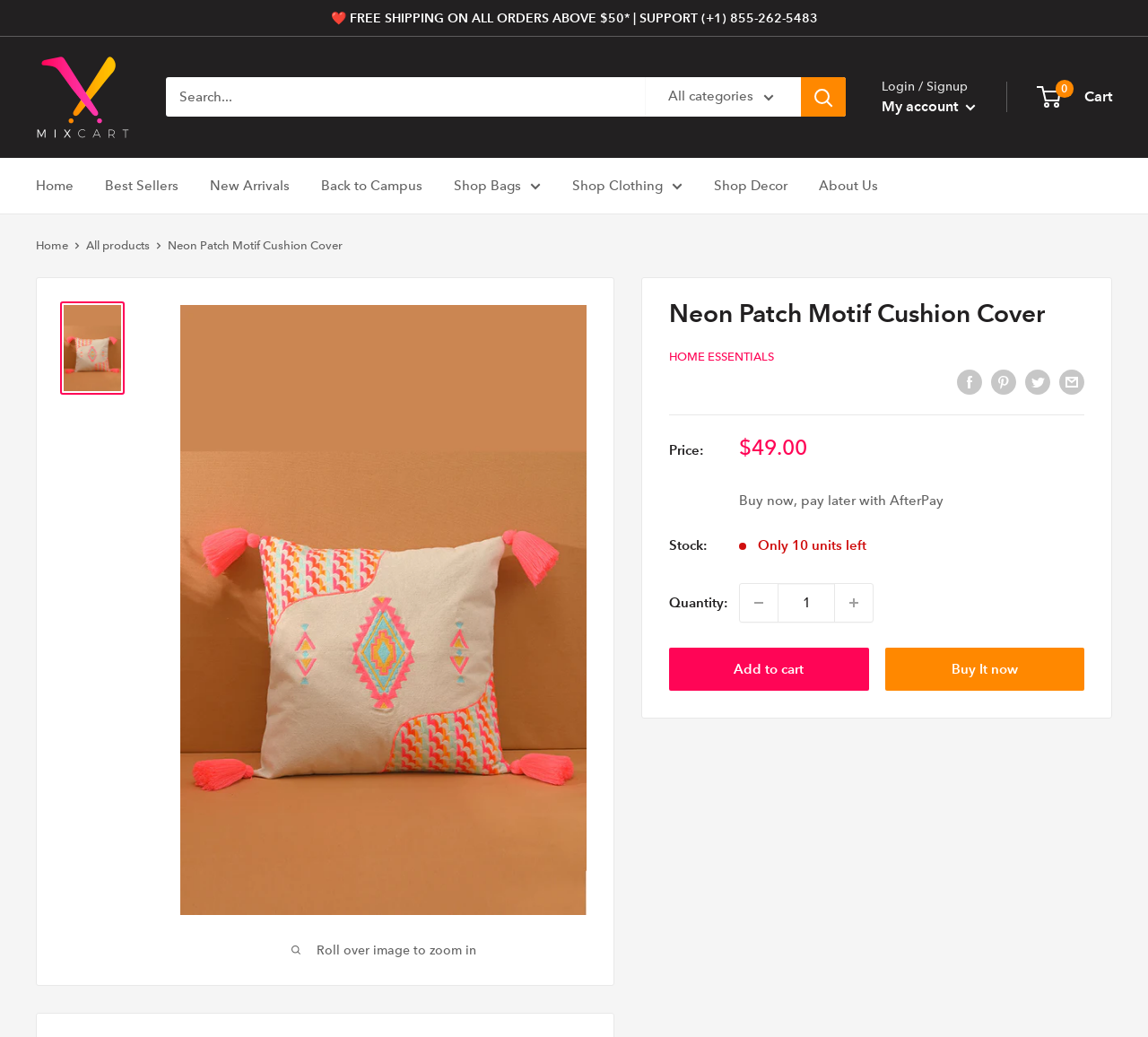Bounding box coordinates are specified in the format (top-left x, top-left y, bottom-right x, bottom-right y). All values are floating point numbers bounded between 0 and 1. Please provide the bounding box coordinate of the region this sentence describes: NCTracks Contact Center:

None